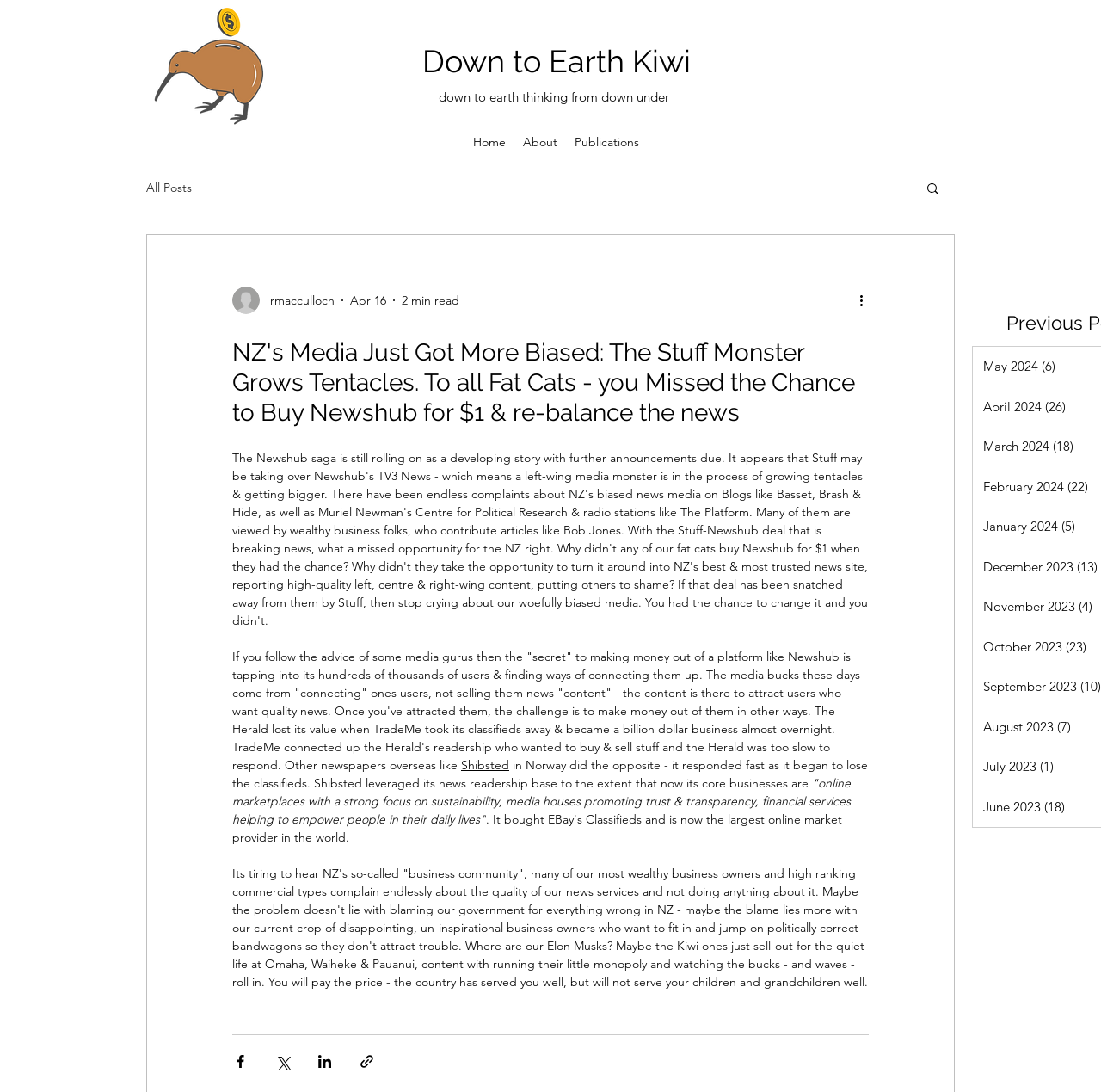What social media platforms can the blog post be shared on?
Answer the question with a detailed explanation, including all necessary information.

The social media platforms that the blog post can be shared on can be inferred from the buttons at the bottom of the webpage. There are buttons labeled 'Share via Facebook', 'Share via Twitter', and 'Share via LinkedIn', which suggest that users can share the blog post on these platforms.